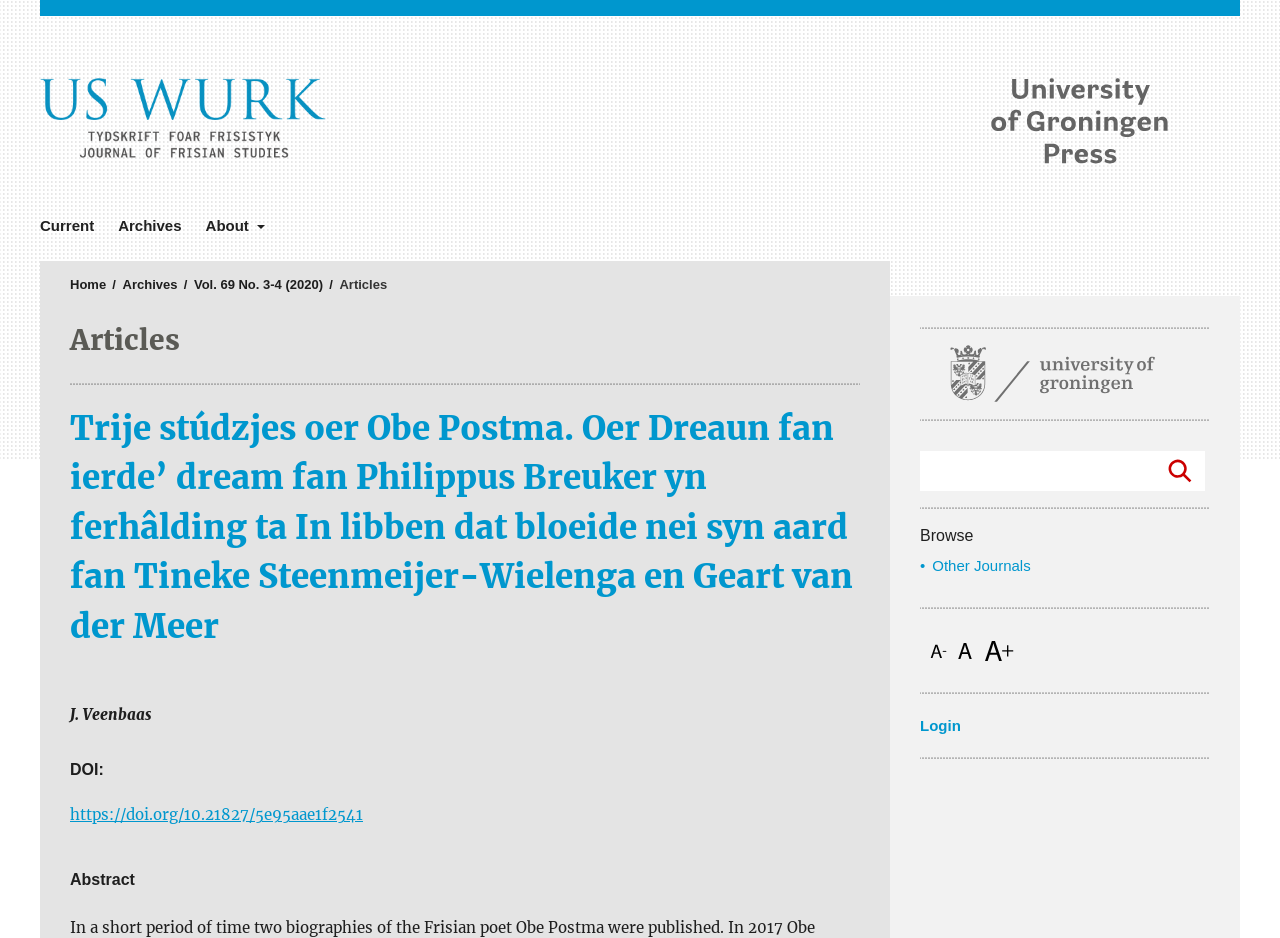Locate the bounding box coordinates of the UI element described by: "Us Wurk". Provide the coordinates as four float numbers between 0 and 1, formatted as [left, top, right, bottom].

[0.031, 0.081, 0.484, 0.182]